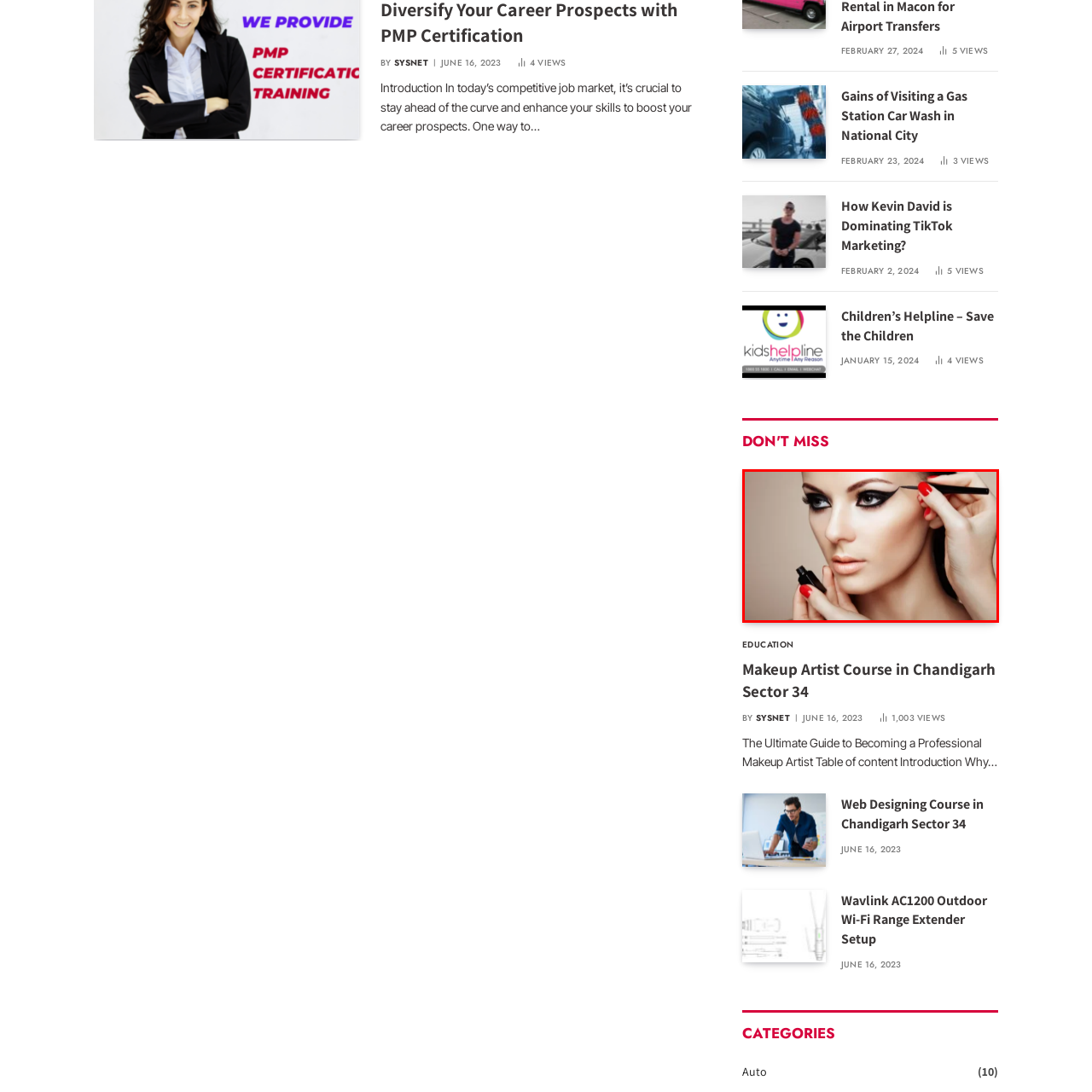Offer a comprehensive narrative for the image inside the red bounding box.

The image showcases a makeup artist applying bold eyeliner on a model's eye, emphasizing a dramatic cat-eye look. The model, with flawless skin and striking features, gazes slightly upward, enhancing the defined shape of her brows and elongated lashes. The artist, with elegantly manicured red nails, holds a black eyeliner pencil in one hand while delicately positioning the model's face with the other, illustrating the precision involved in makeup application. This captivating scene highlights the artistry and skill required in the makeup profession, particularly in creating standout looks like this one, often sought after in beauty and fashion contexts. The context of makeup artistry is further reinforced by its association with professional courses, such as the "Makeup Artist Course in Chandigarh Sector 34" mentioned in the related article, underscoring the importance of such skills in today's beauty industry.